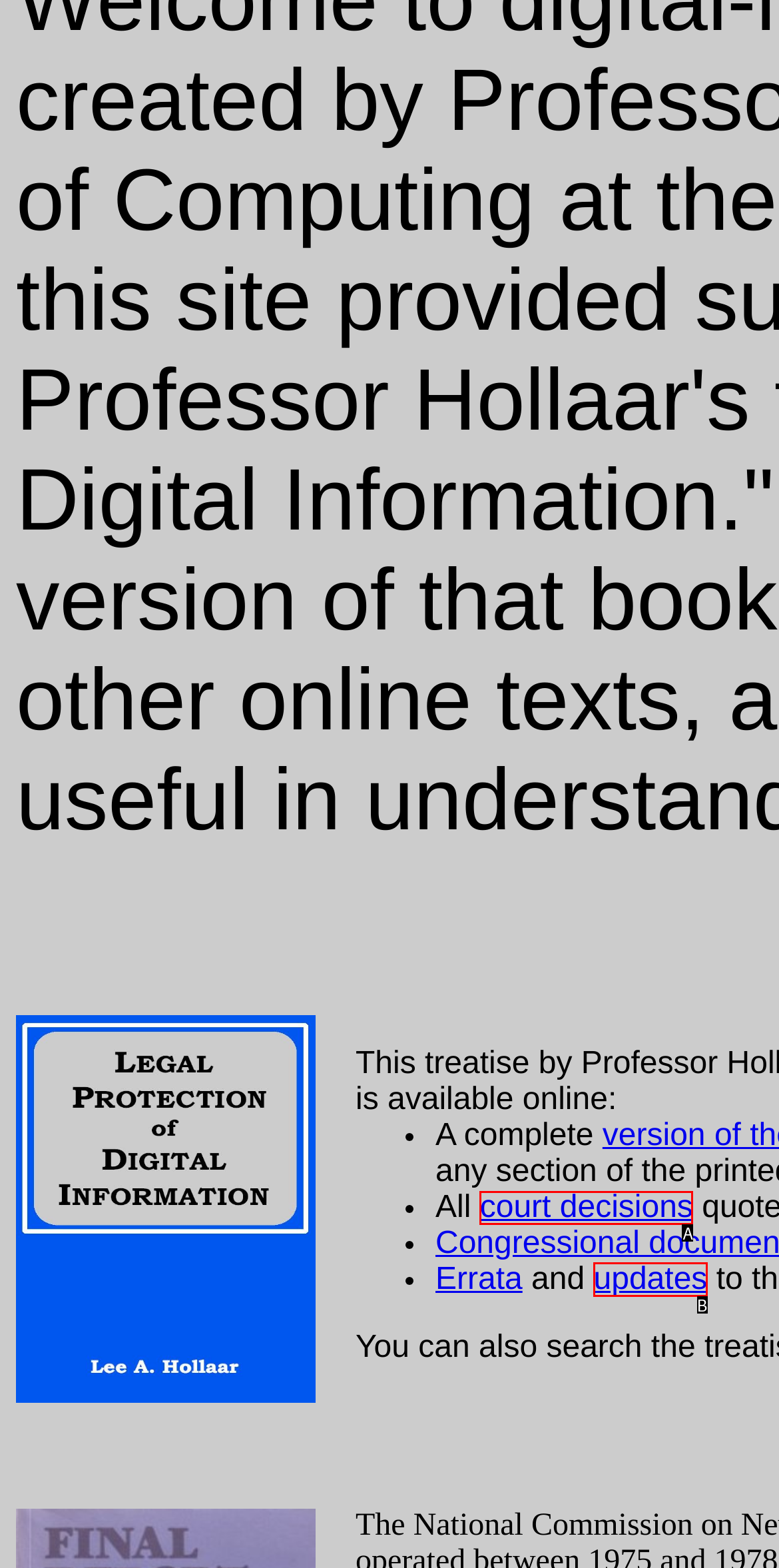Select the HTML element that corresponds to the description: court decisions. Answer with the letter of the matching option directly from the choices given.

A